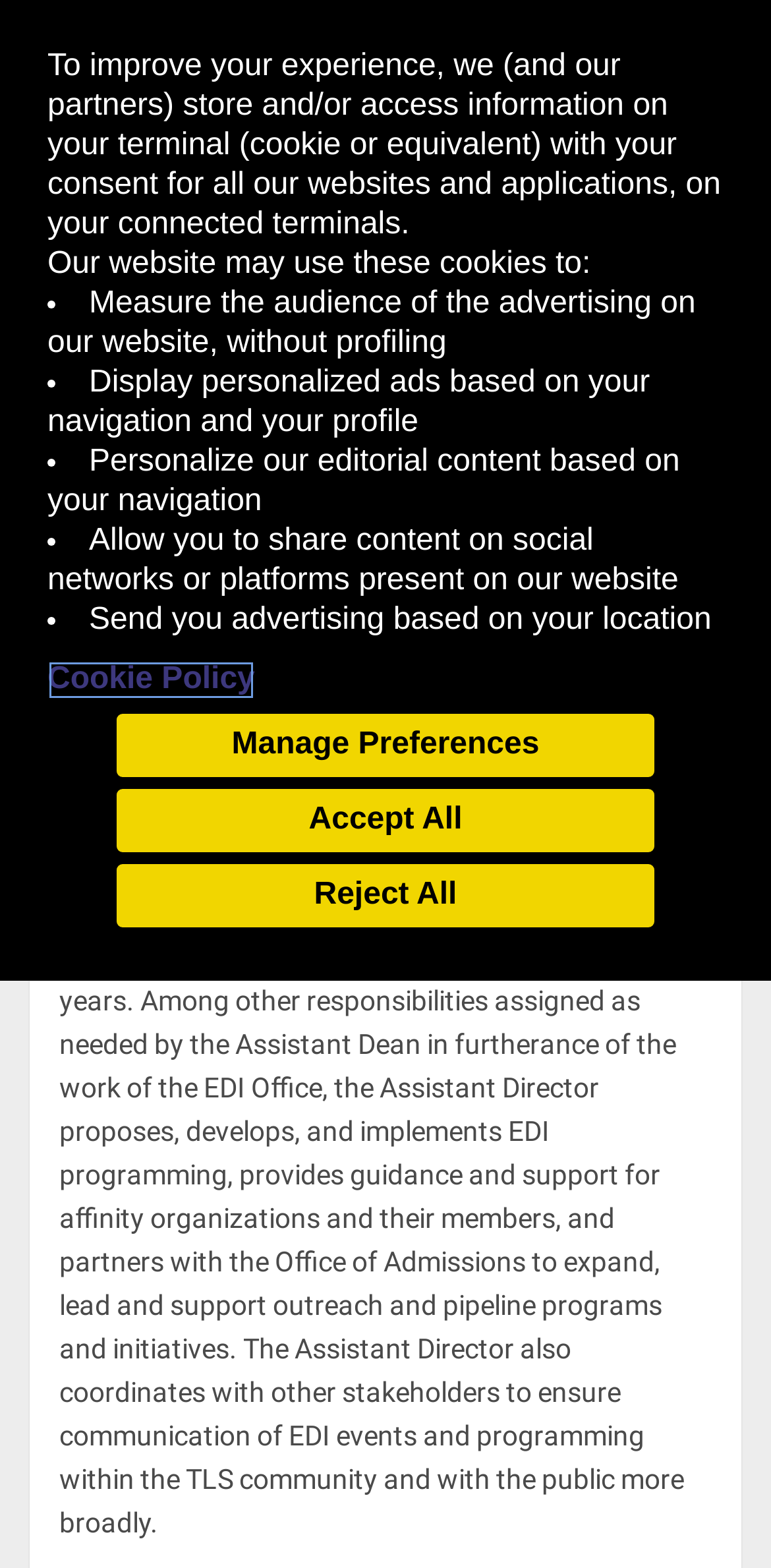Offer a thorough description of the webpage.

The webpage is a job posting for an Assistant Director for EDI Initiatives at Tulane University in New Orleans, LA. At the top of the page, there is a cookie consent banner that takes up about 62% of the screen width and 62.5% of the screen height. The banner contains a description of how the website uses cookies and provides options to manage preferences, accept all, or reject all.

Below the cookie banner, there is a navigation button on the top right corner of the screen. Next to it, there is a link to go back to the results page. 

The main content of the job posting starts with a heading that reads "Assistant Director for EDI Initiatives". Below the heading, there is a section that displays the company name, location, and job type. The company name is Tulane University, the location is New Orleans, LA, and the job type is full-time.

Underneath, there is a section that displays the job category, which is Information Services / Technology (IT). The job posting date is February 09, 2024. 

The main job description is a long paragraph that takes up most of the screen. It describes the responsibilities of the Assistant Director for EDI Initiatives, including integrating equity, diversity, and inclusion values, supporting the implementation of the TLS Strategy for Tomorrow Plan, proposing and implementing EDI programming, and partnering with the Office of Admissions.

Above the job description, there is an alert message that indicates the job posting has expired.